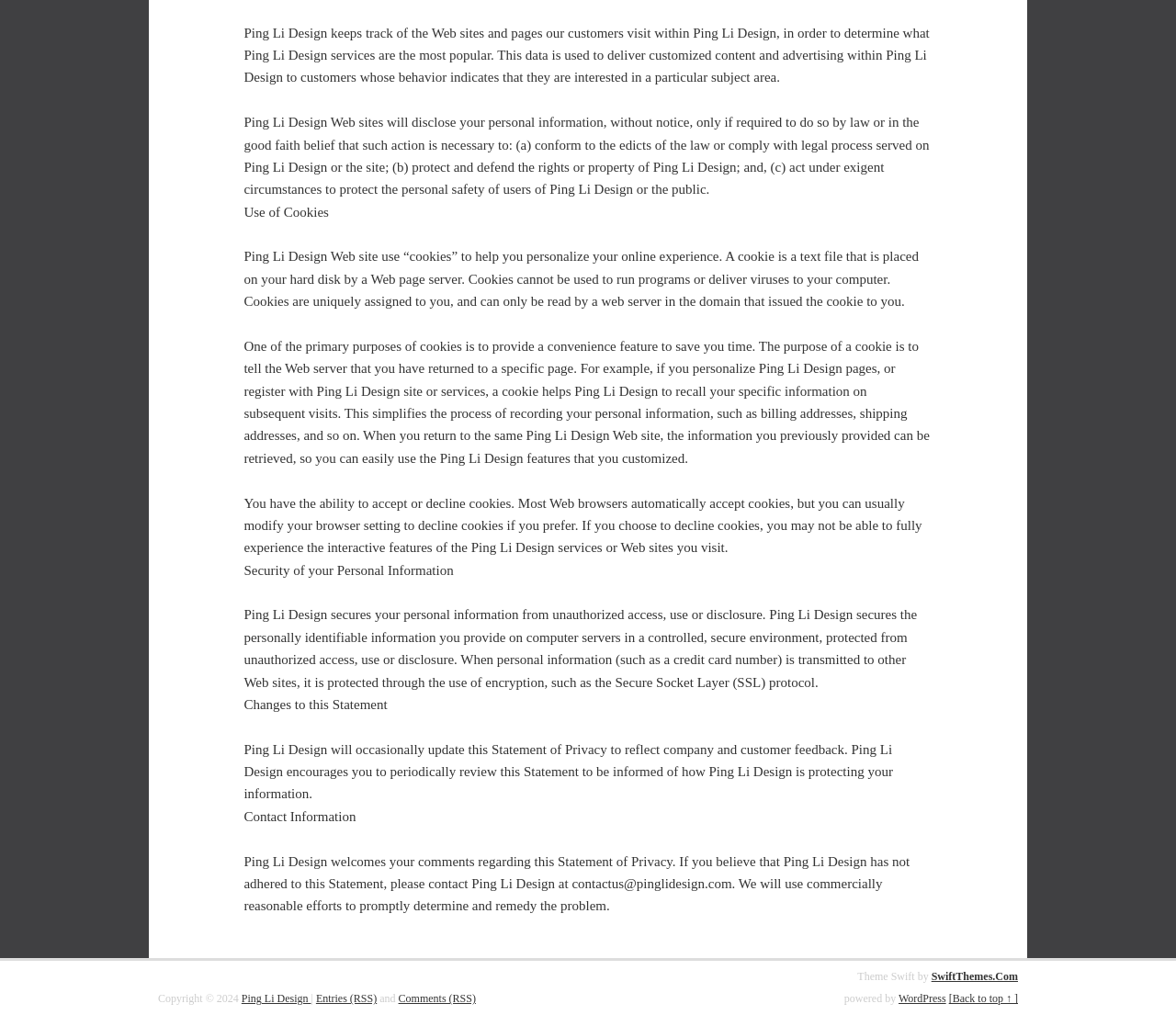Find the coordinates for the bounding box of the element with this description: "Ping Li Design".

[0.205, 0.978, 0.264, 0.99]